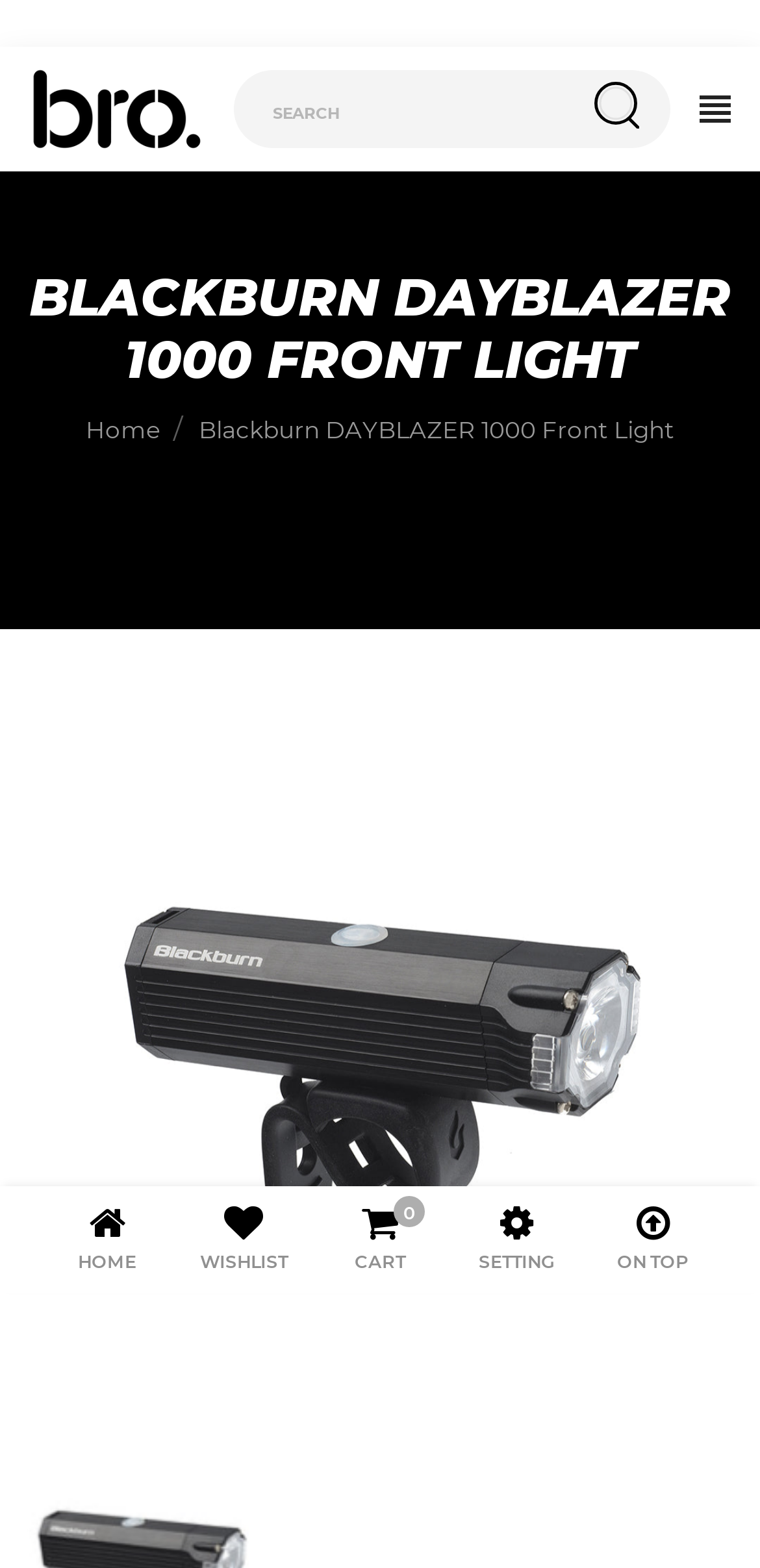Extract the main headline from the webpage and generate its text.

BLACKBURN DAYBLAZER 1000 FRONT LIGHT